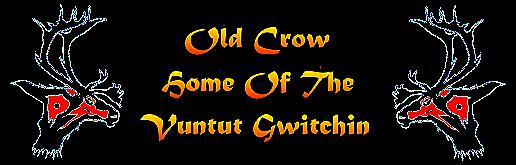Please reply to the following question using a single word or phrase: 
What is the significance of Old Crow?

location for Vuntut Gwitchin First Nation